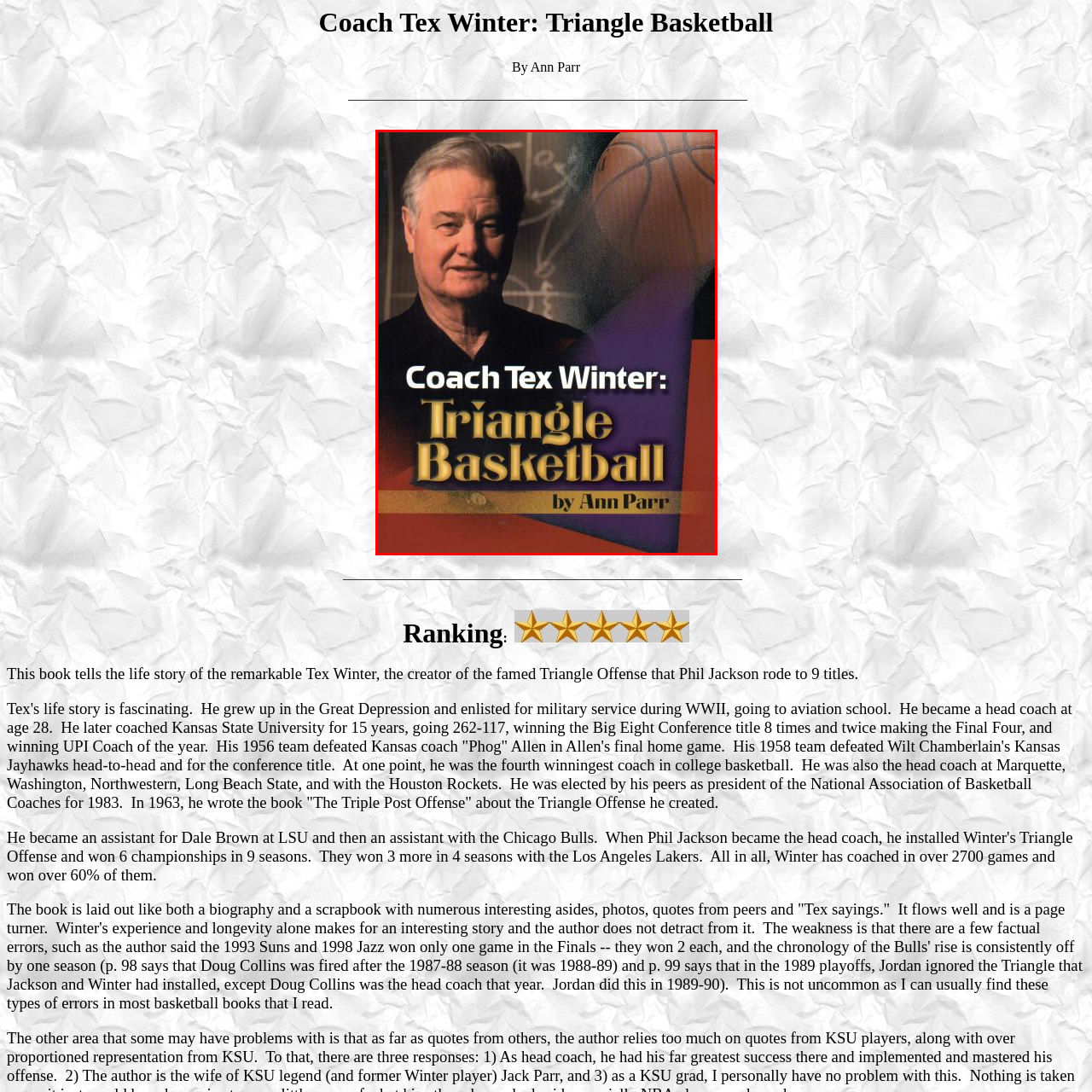Please scrutinize the image encapsulated by the red bounding box and provide an elaborate answer to the next question based on the details in the image: What is Tex Winter known for?

According to the caption, Tex Winter is a renowned figure in basketball, and he is known for creating the Triangle Offense, which significantly influenced the game's strategies and led to multiple championships.